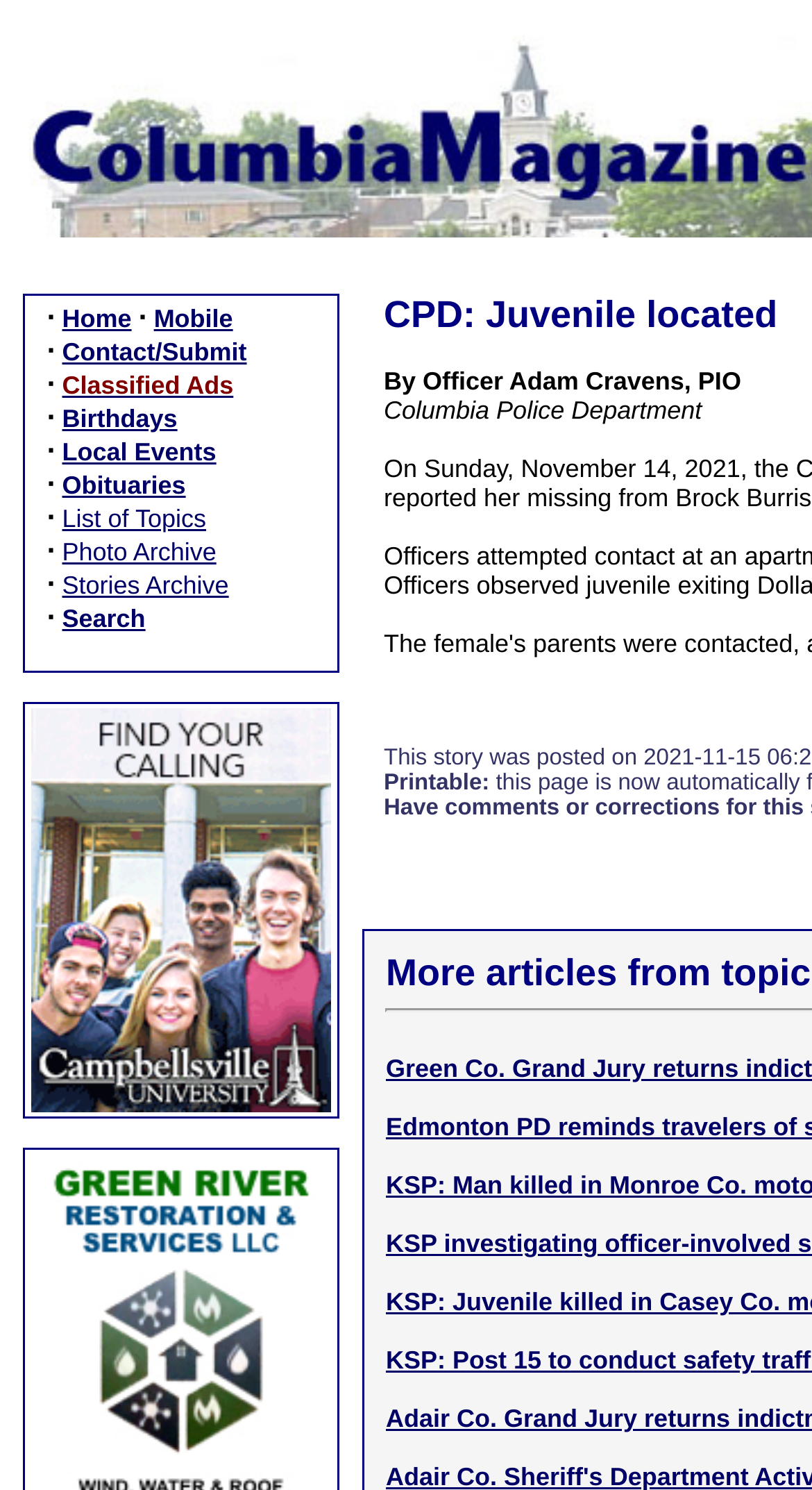Can you find the bounding box coordinates for the UI element given this description: "aria-label="Twitter""? Provide the coordinates as four float numbers between 0 and 1: [left, top, right, bottom].

None